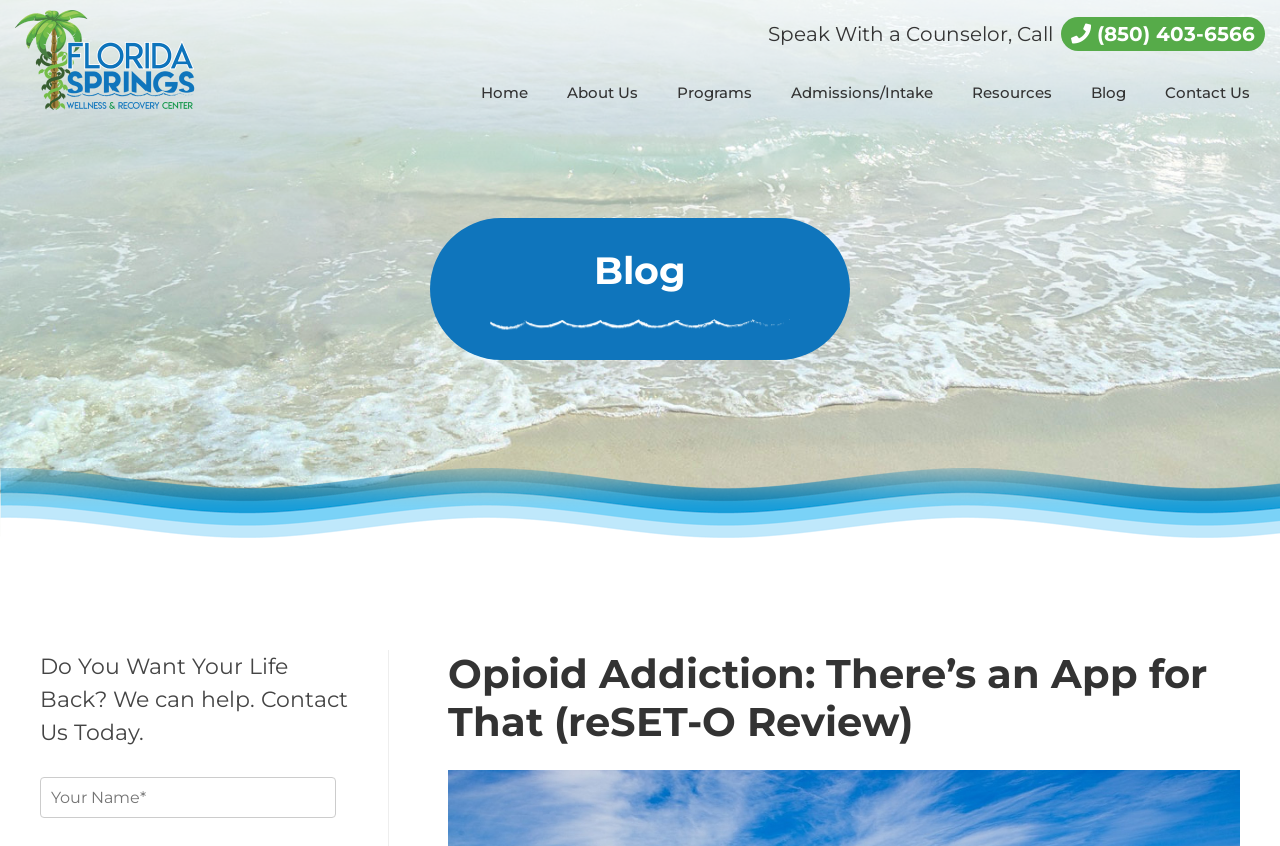Please identify the coordinates of the bounding box for the clickable region that will accomplish this instruction: "Read the blog post".

[0.35, 0.768, 0.969, 0.882]